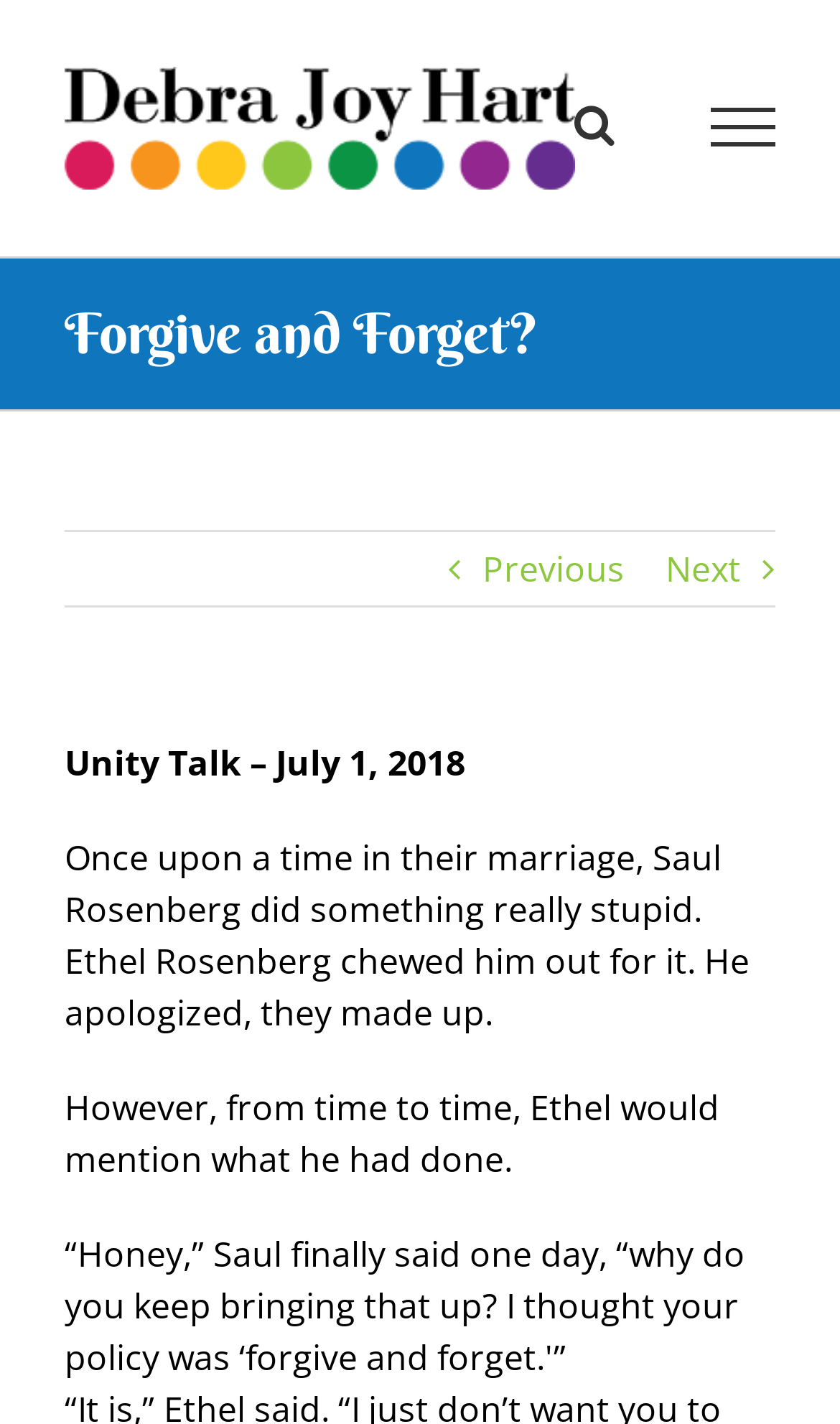Using the provided element description: "Previous", determine the bounding box coordinates of the corresponding UI element in the screenshot.

[0.574, 0.373, 0.744, 0.425]